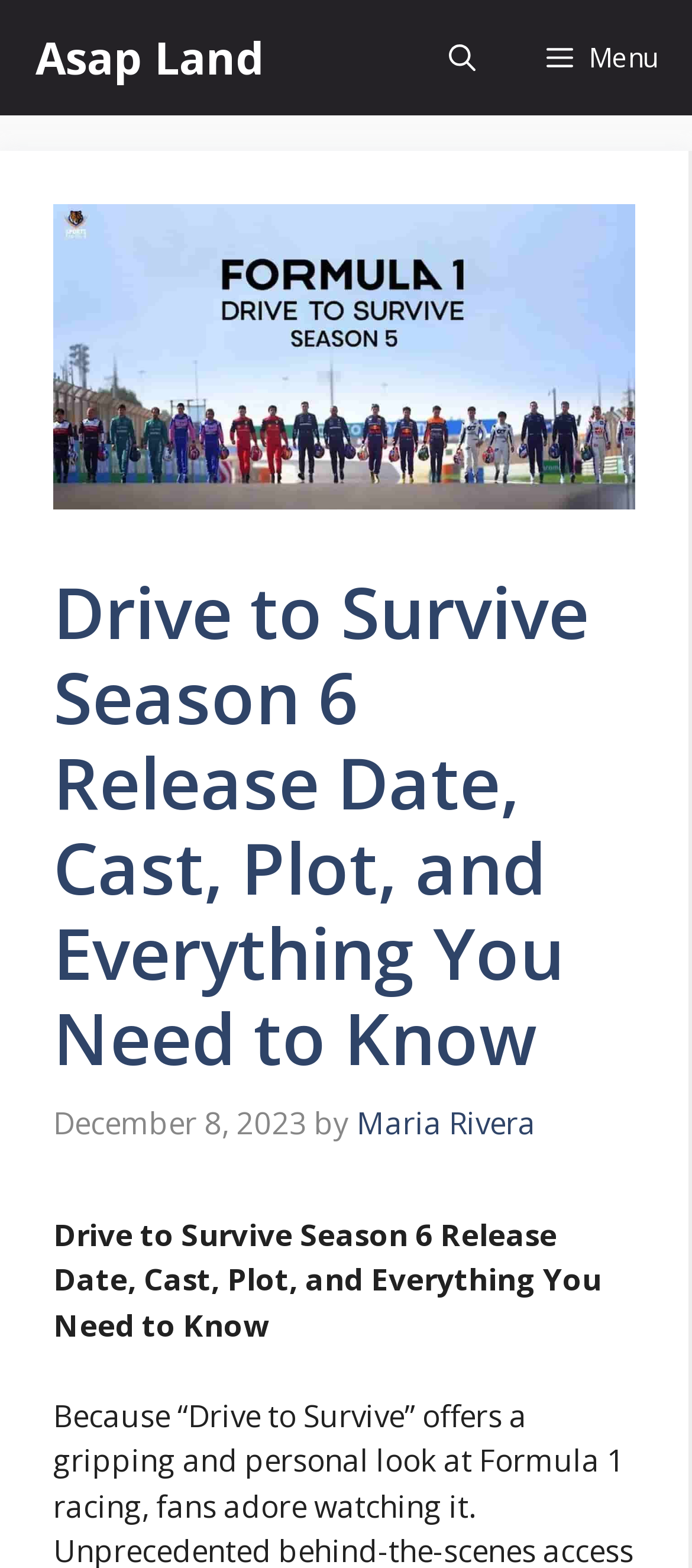Provide your answer in a single word or phrase: 
What is the name of the website?

Asap Land